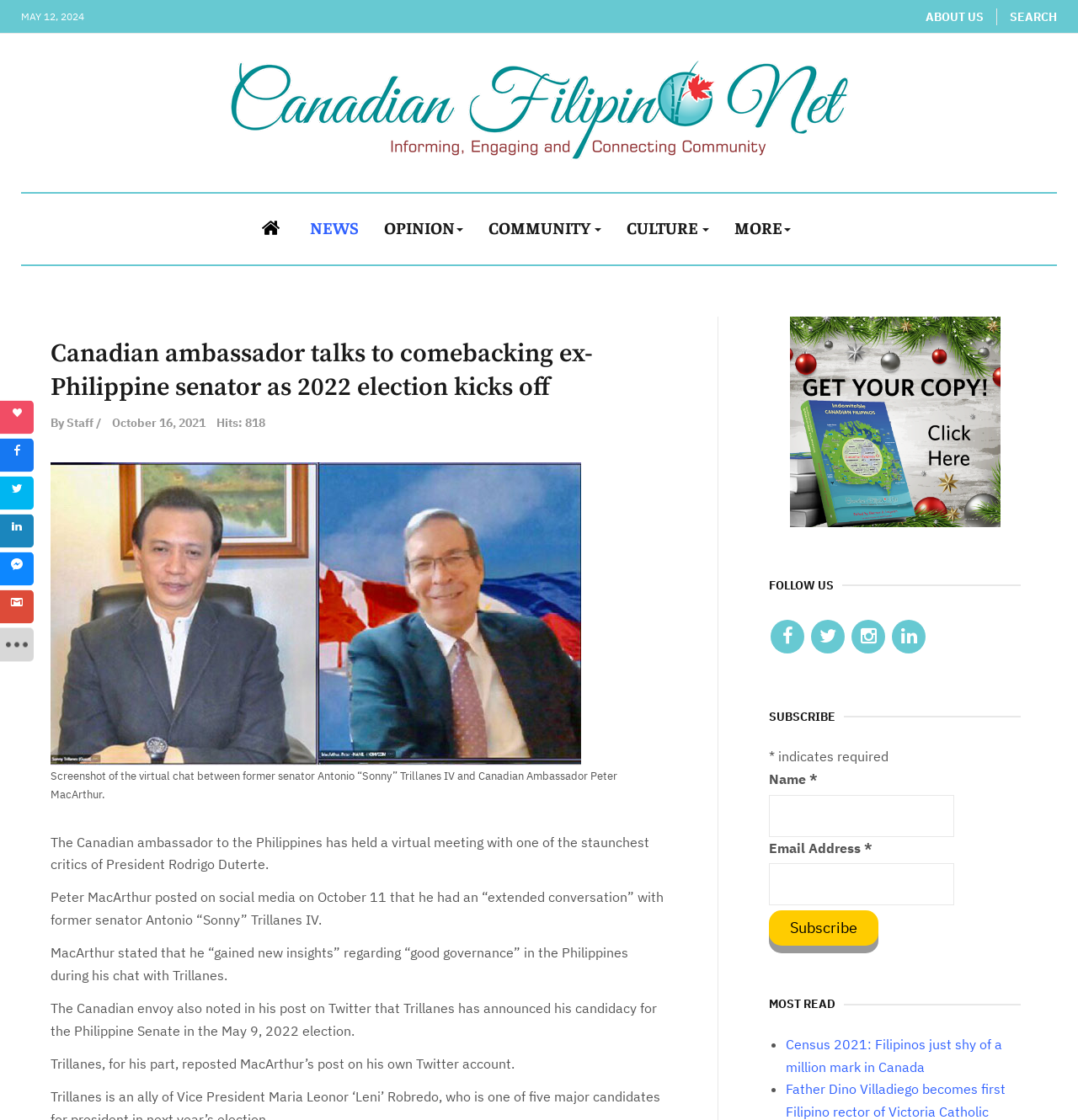Please provide a comprehensive answer to the question based on the screenshot: How many hits does the article have?

I found the number of hits by looking at the 'Hits' section in the description list, which is located below the article title. The number of hits is specified as '818'.